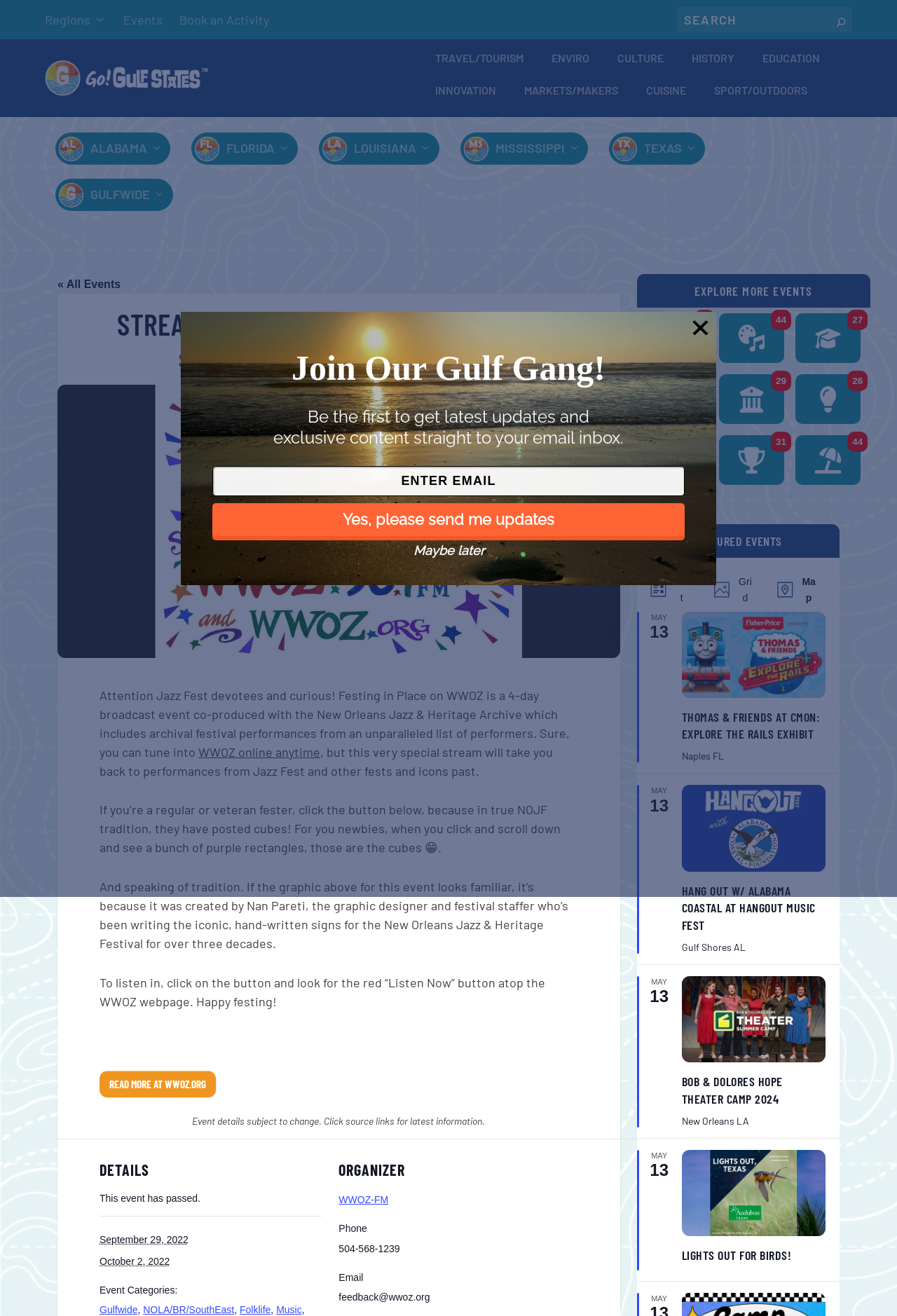Locate the heading on the webpage and return its text.

STREAM ‘FESTING IN PLACE’ ON WWOZ.ORG